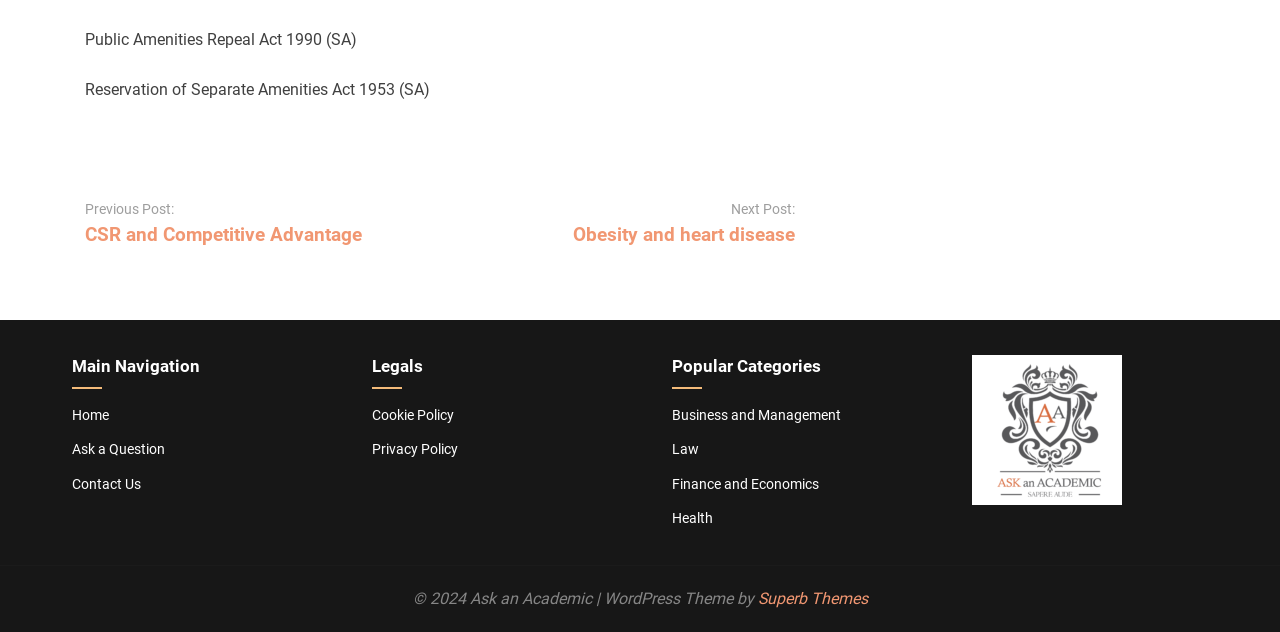Please identify the bounding box coordinates of the element I need to click to follow this instruction: "Click on 'CSR and Competitive Advantage'".

[0.066, 0.353, 0.283, 0.39]